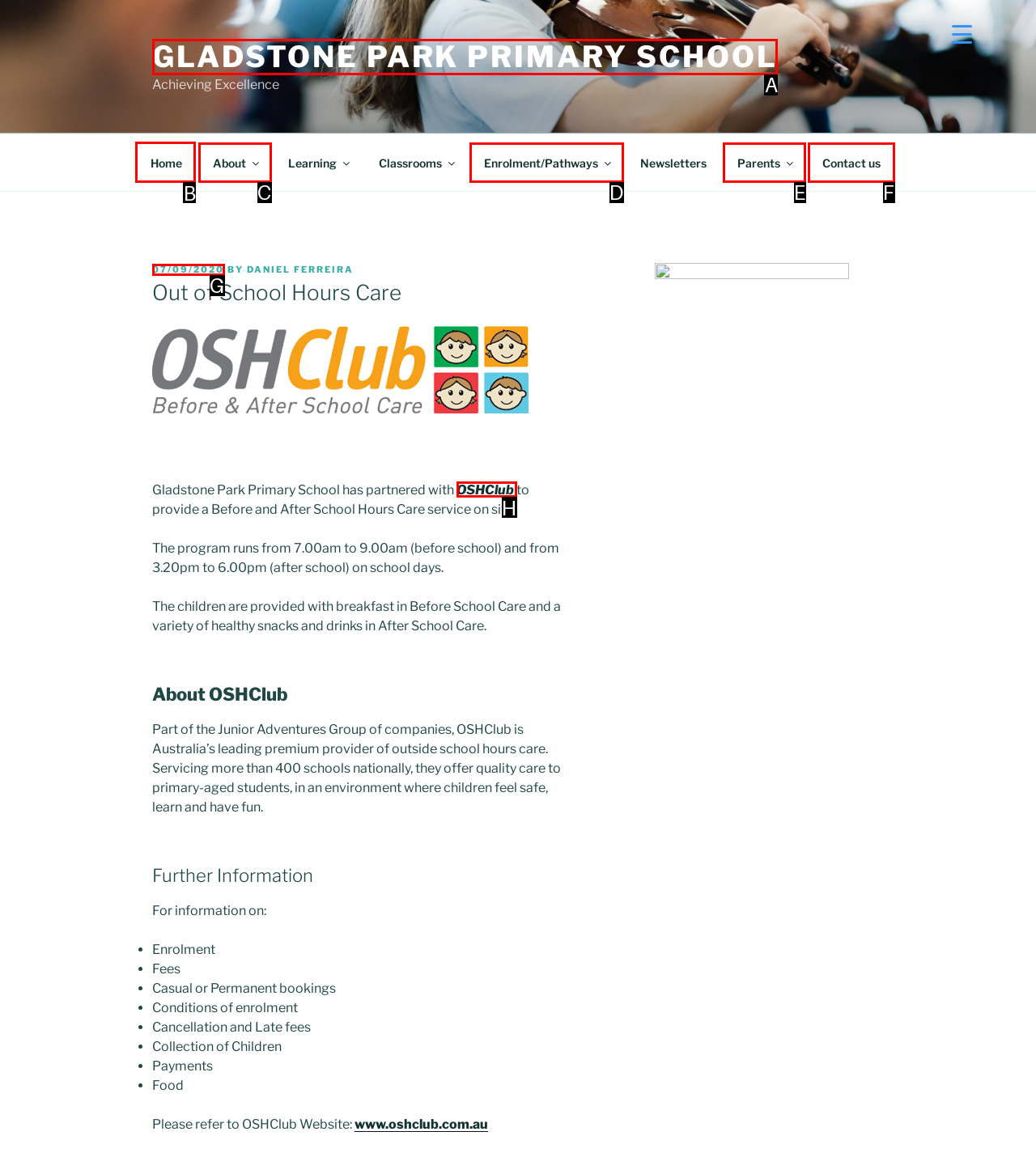Which HTML element should be clicked to complete the following task: Go to 'Home' page?
Answer with the letter corresponding to the correct choice.

B